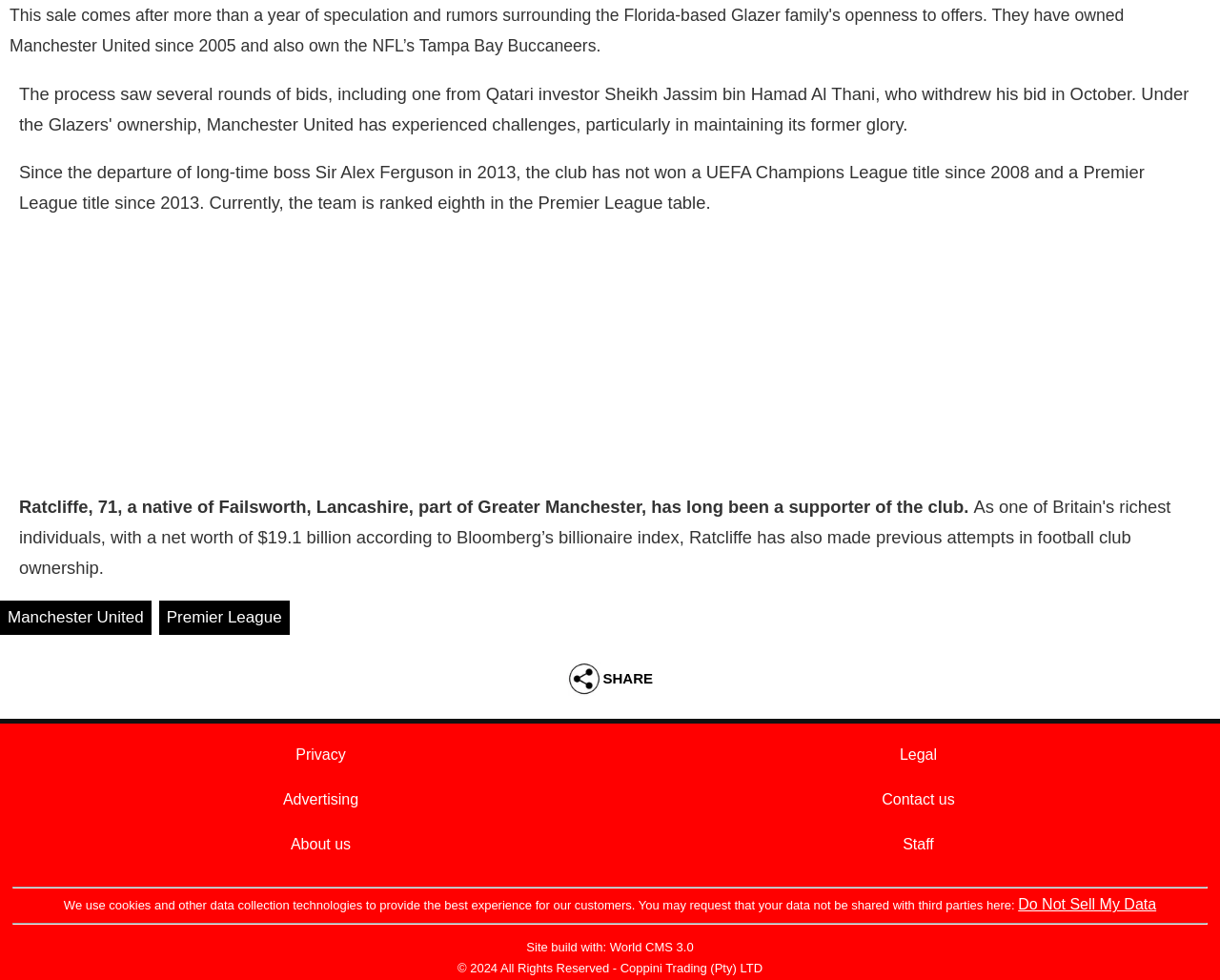What is the year of copyright mentioned at the bottom of the webpage?
Refer to the image and give a detailed answer to the question.

The answer can be found in the last StaticText element, which states '© 2024 All Rights Reserved - Coppini Trading (Pty) LTD'.